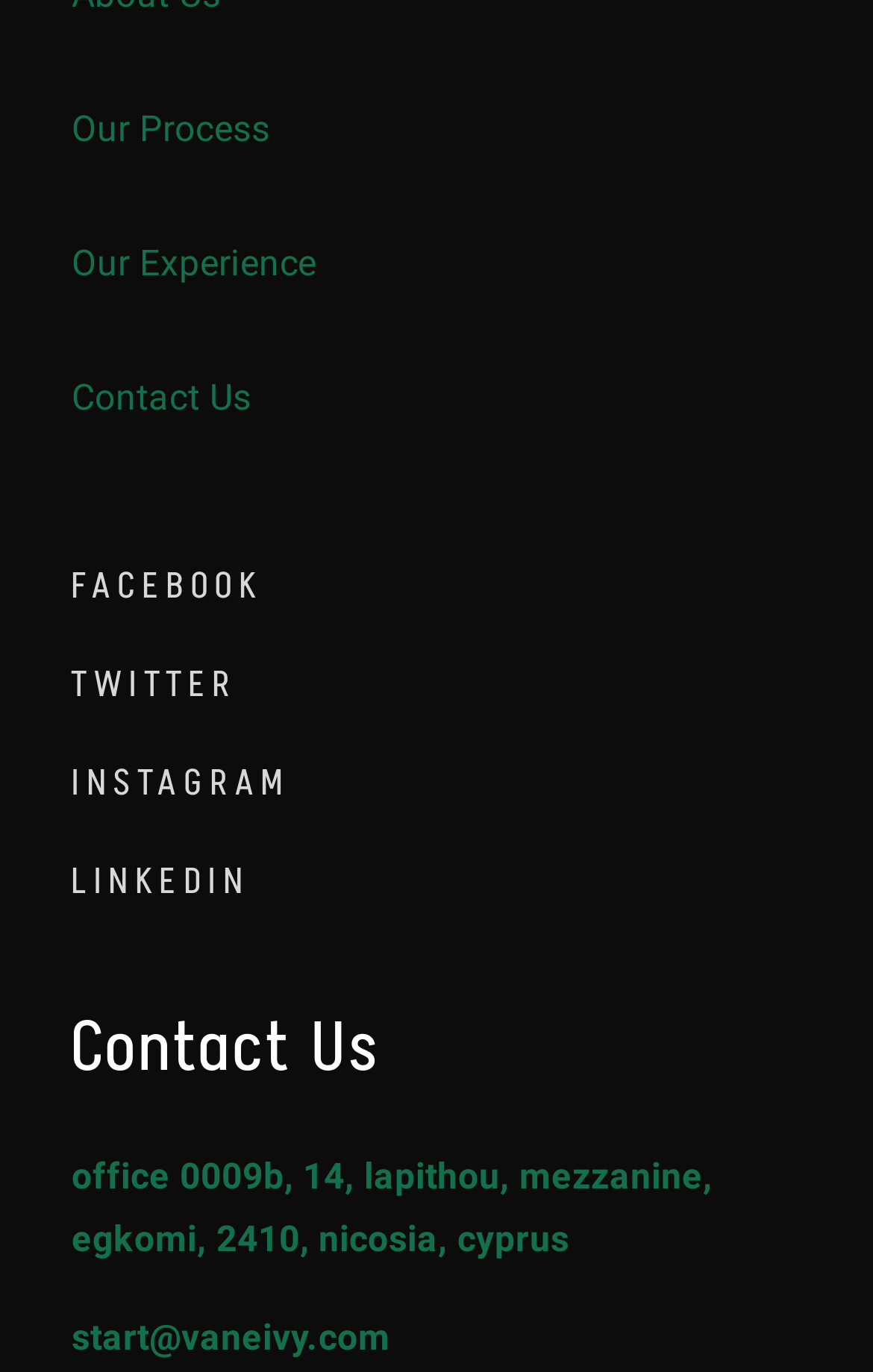Locate the bounding box coordinates of the region to be clicked to comply with the following instruction: "Send an email to 'start@vaneivy.com'". The coordinates must be four float numbers between 0 and 1, in the form [left, top, right, bottom].

[0.082, 0.953, 0.447, 0.999]